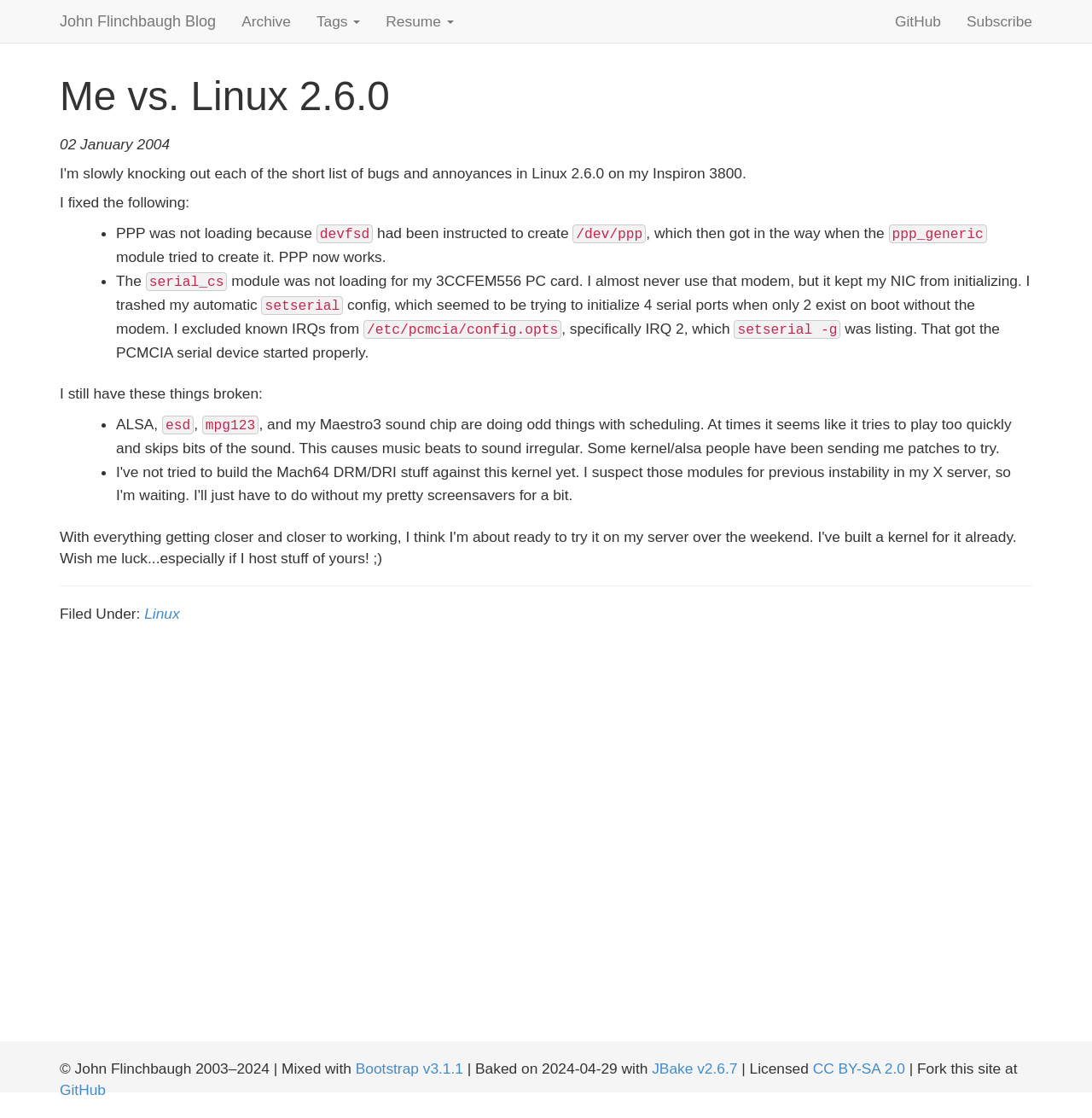Please use the details from the image to answer the following question comprehensively:
What is the name of the sound chip mentioned in the blog post?

I found the name of the sound chip by reading the text content of the StaticText elements and found the mention of 'Maestro3 sound chip' in the paragraph discussing ALSA and sound issues.